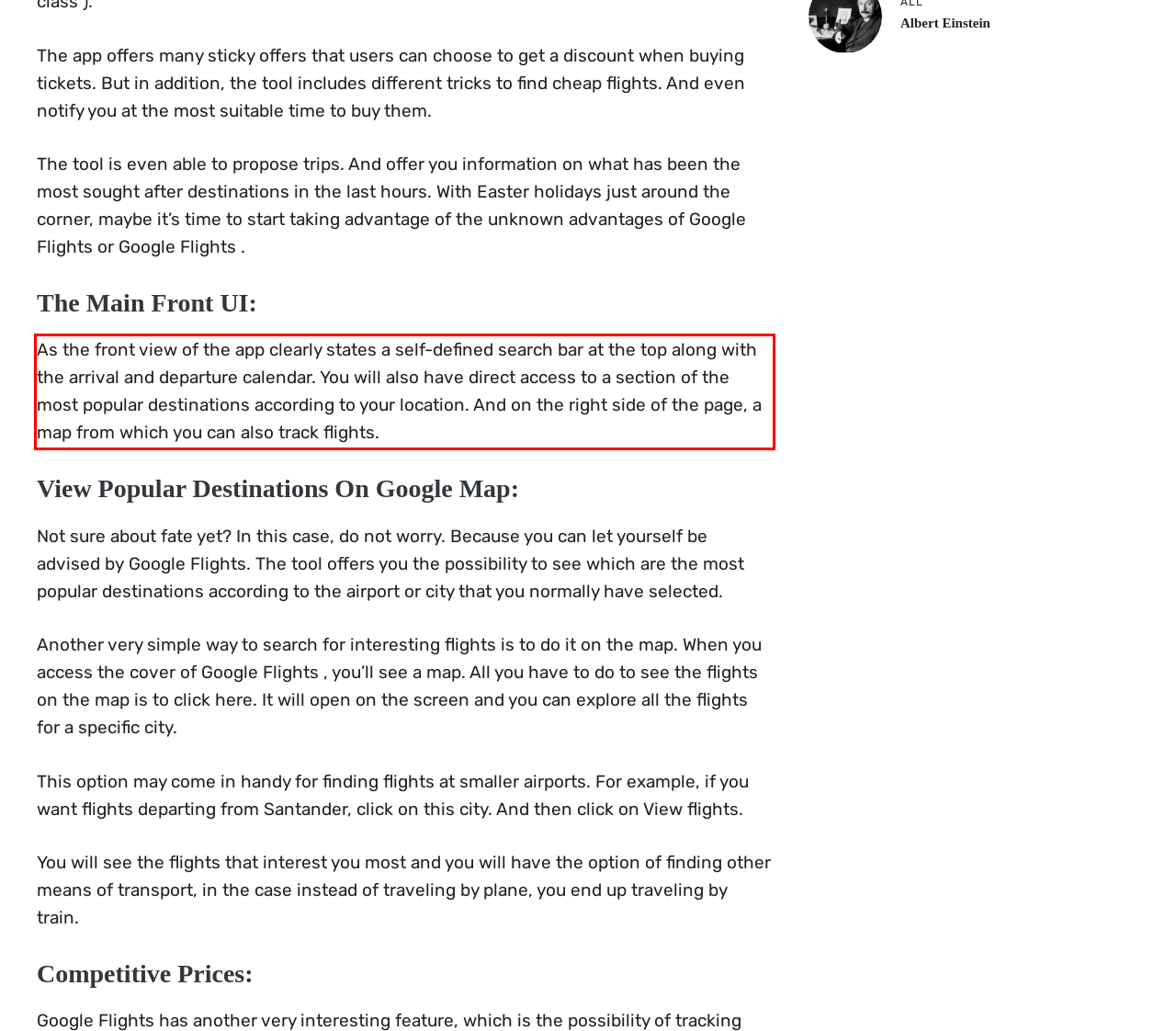Given a screenshot of a webpage, identify the red bounding box and perform OCR to recognize the text within that box.

As the front view of the app clearly states a self-defined search bar at the top along with the arrival and departure calendar. You will also have direct access to a section of the most popular destinations according to your location. And on the right side of the page, a map from which you can also track flights.